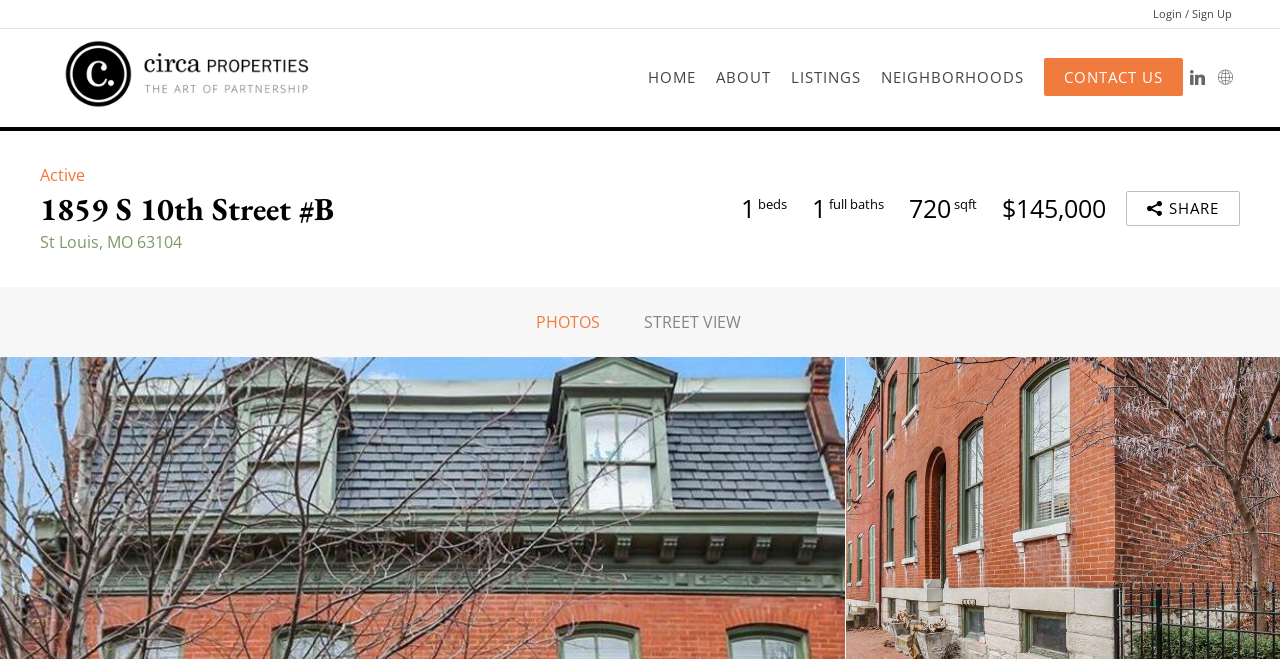What is the price of the property?
Use the screenshot to answer the question with a single word or phrase.

$145,000